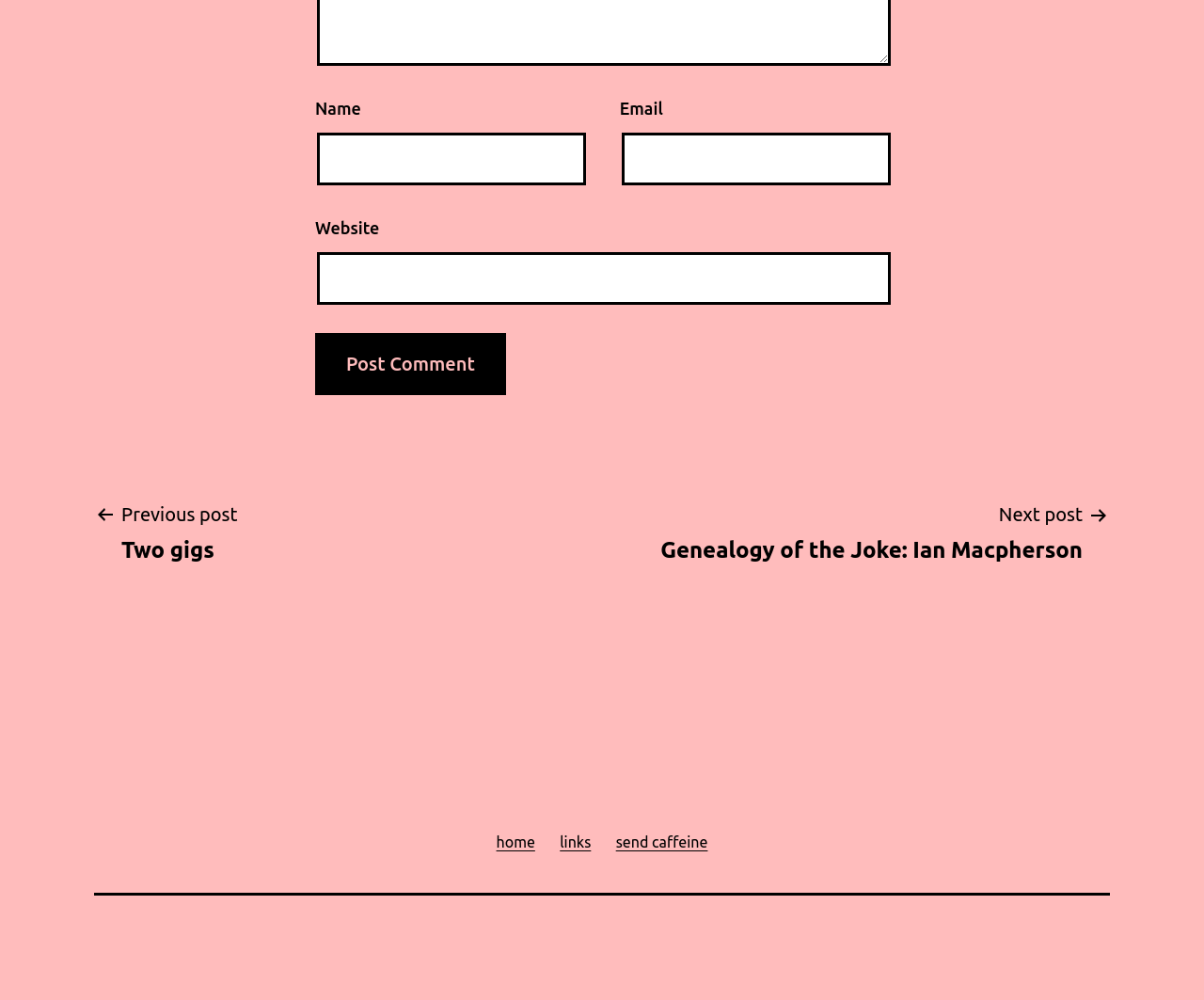Locate the bounding box coordinates of the element that should be clicked to execute the following instruction: "Visit the Facebook page".

None